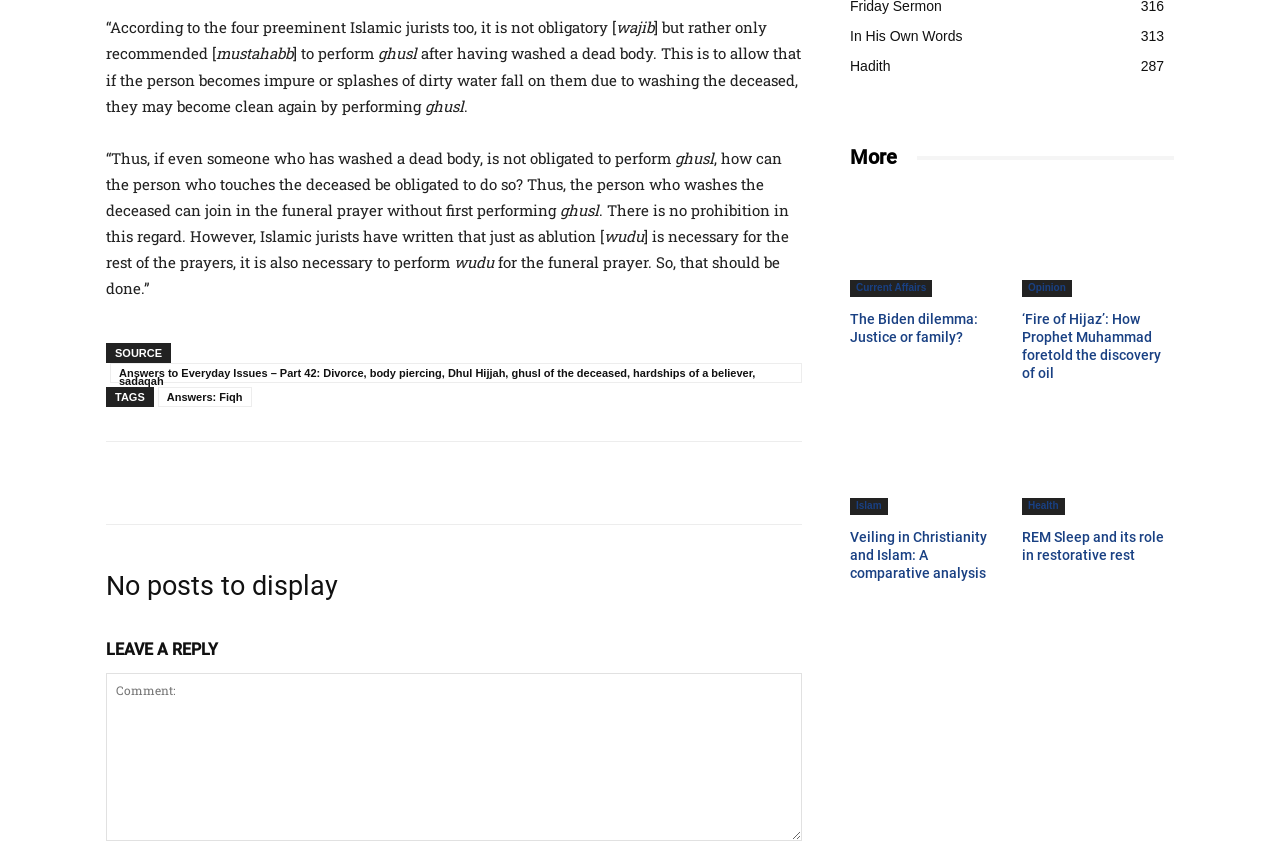Identify the bounding box coordinates of the region I need to click to complete this instruction: "Click the 'Share' button".

[0.122, 0.559, 0.146, 0.573]